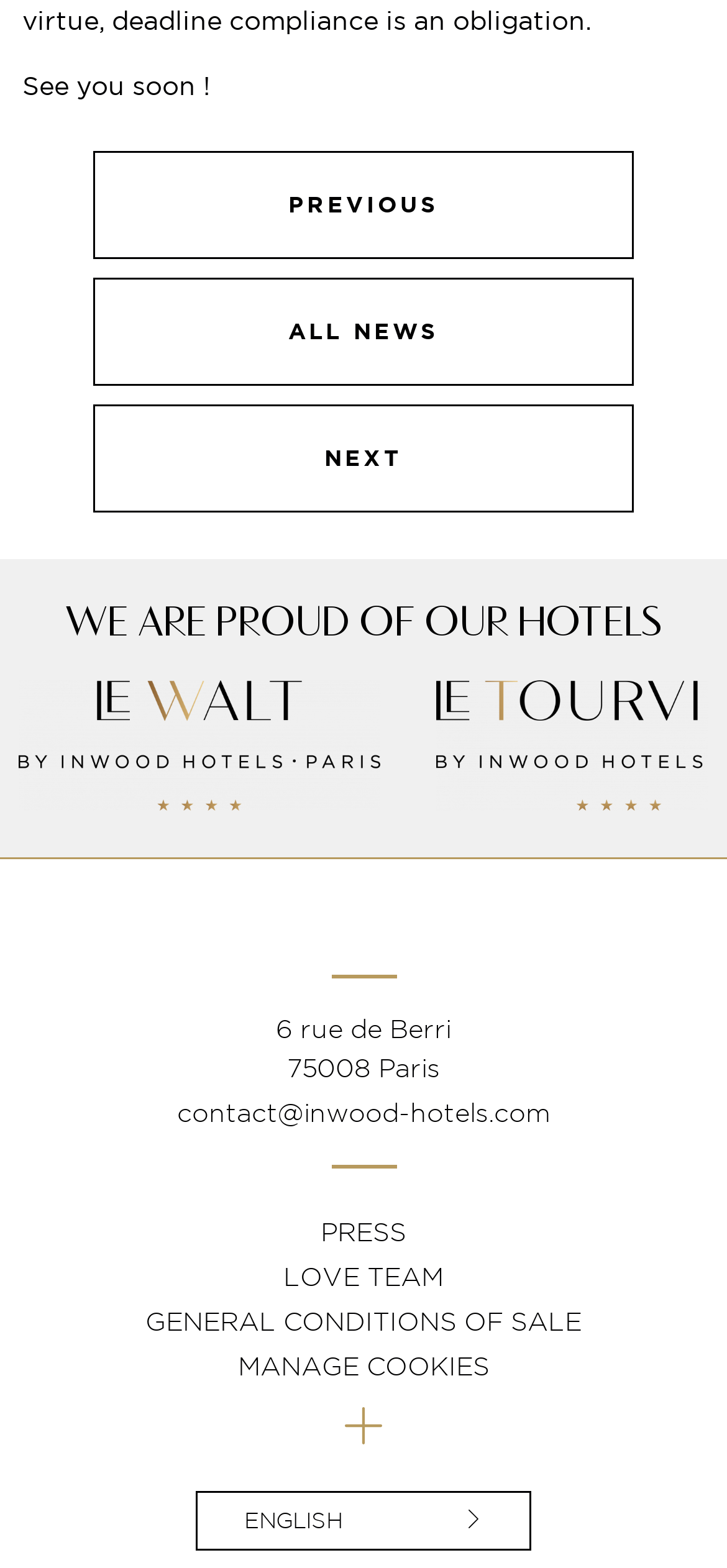Determine the bounding box coordinates of the section to be clicked to follow the instruction: "View 'Le Walt' hotel information". The coordinates should be given as four float numbers between 0 and 1, formatted as [left, top, right, bottom].

[0.026, 0.502, 0.524, 0.521]